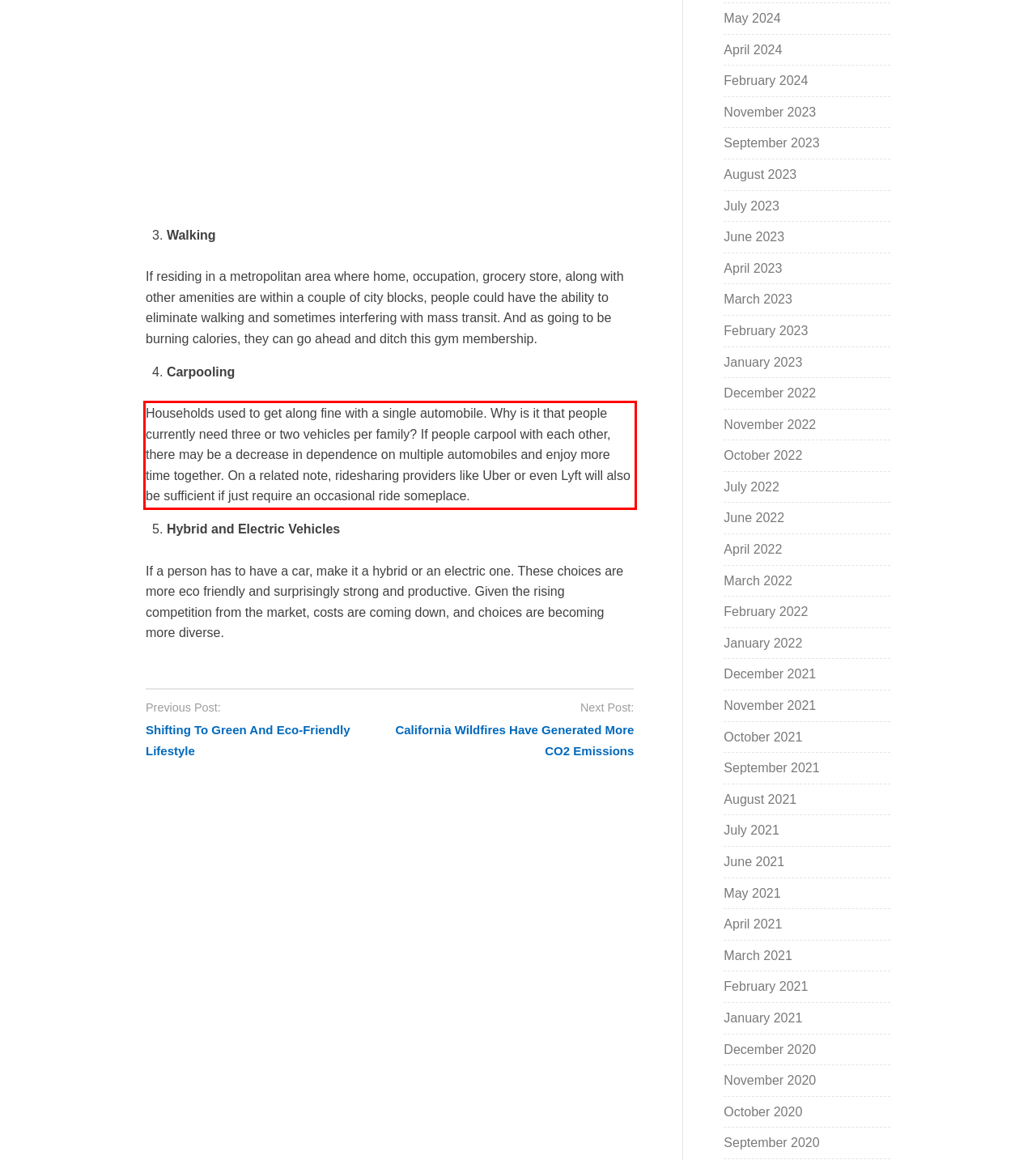Given a screenshot of a webpage containing a red bounding box, perform OCR on the text within this red bounding box and provide the text content.

Households used to get along fine with a single automobile. Why is it that people currently need three or two vehicles per family? If people carpool with each other, there may be a decrease in dependence on multiple automobiles and enjoy more time together. On a related note, ridesharing providers like Uber or even Lyft will also be sufficient if just require an occasional ride someplace.